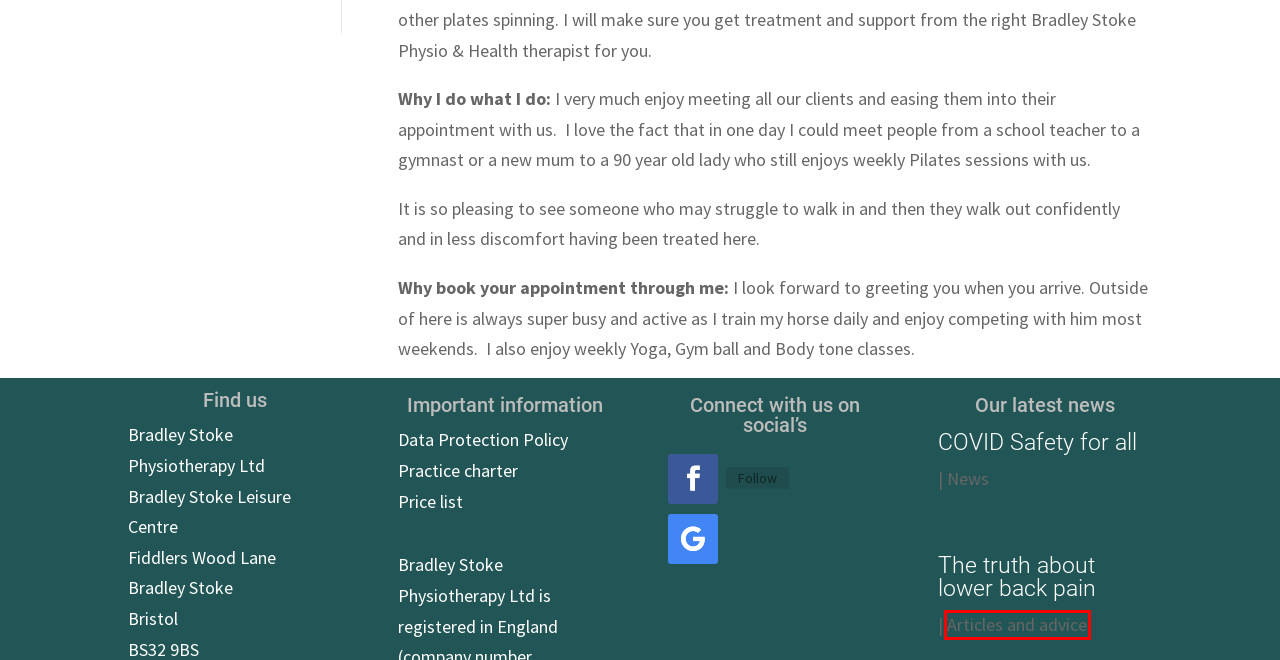Examine the screenshot of a webpage with a red bounding box around a UI element. Select the most accurate webpage description that corresponds to the new page after clicking the highlighted element. Here are the choices:
A. Services | Bradley Stoke Physio and Health
B. News | Bradley Stoke Physio and Health
C. The truth about lower back pain | Bradley Stoke Physio and Health
D. What to expect | Bradley Stoke Physio and Health
E. Private insurance | Bradley Stoke Physio and Health
F. Articles and advice | Bradley Stoke Physio and Health
G. COVID Safety for all | Bradley Stoke Physio and Health
H. Bradley Stoke Physio and Health | Experts in rehabiliation - South Gloucestershire

F